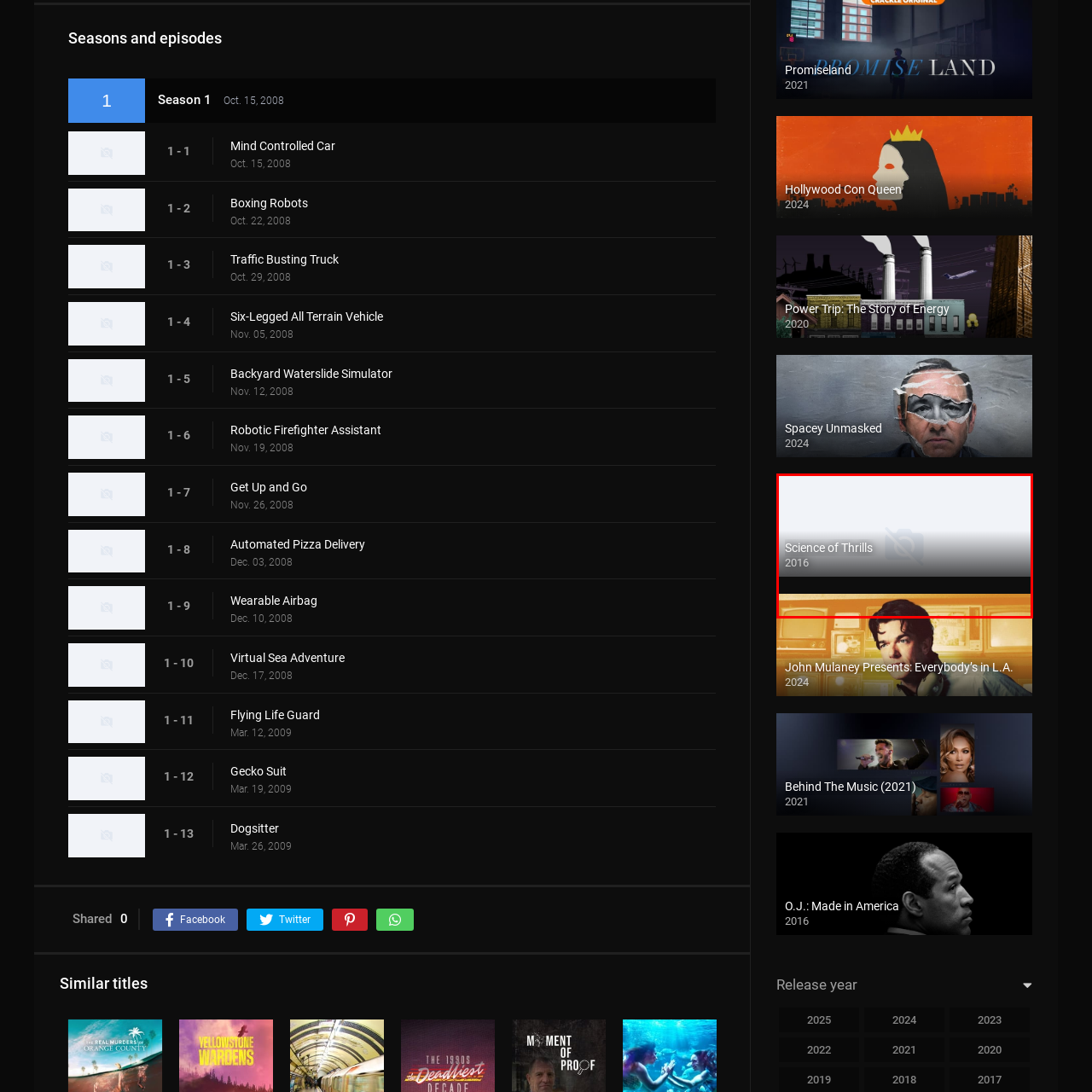Offer a comprehensive description of the image enclosed by the red box.

The image features the title "Science of Thrills," accompanied by a release year of 2016. This title likely refers to a documentary or program that explores the scientific aspects of thrill-seeking experiences. The design suggests a compelling visual narrative, potentially highlighting various thrilling activities or phenomena, while the overall aesthetic might encompass vibrant colors or designs that evoke excitement and curiosity. The context indicates that this content aligns with themes of exploration and understanding of thrilling experiences through a scientific lens.